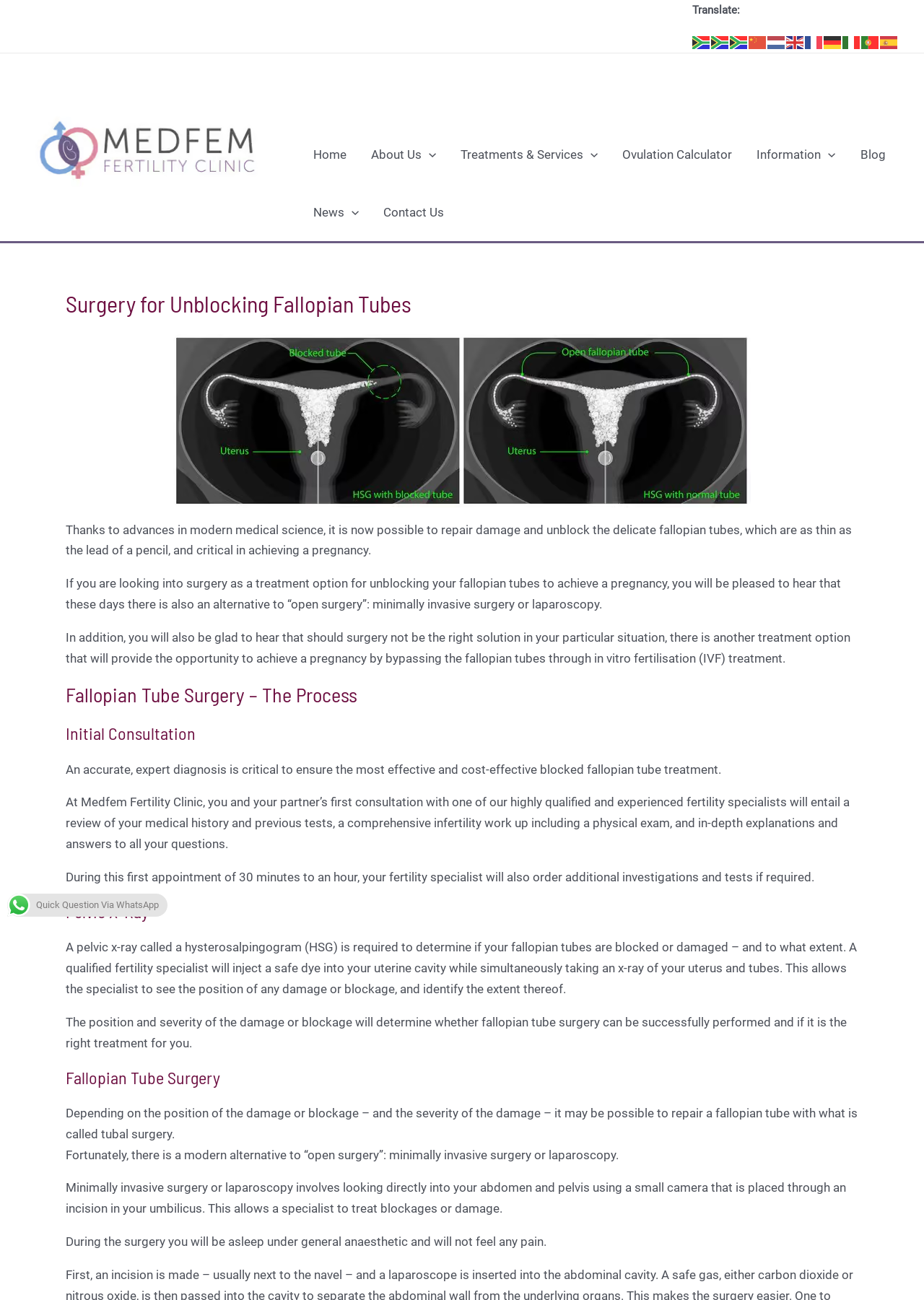Show the bounding box coordinates of the region that should be clicked to follow the instruction: "Open the About Us menu."

[0.388, 0.096, 0.485, 0.141]